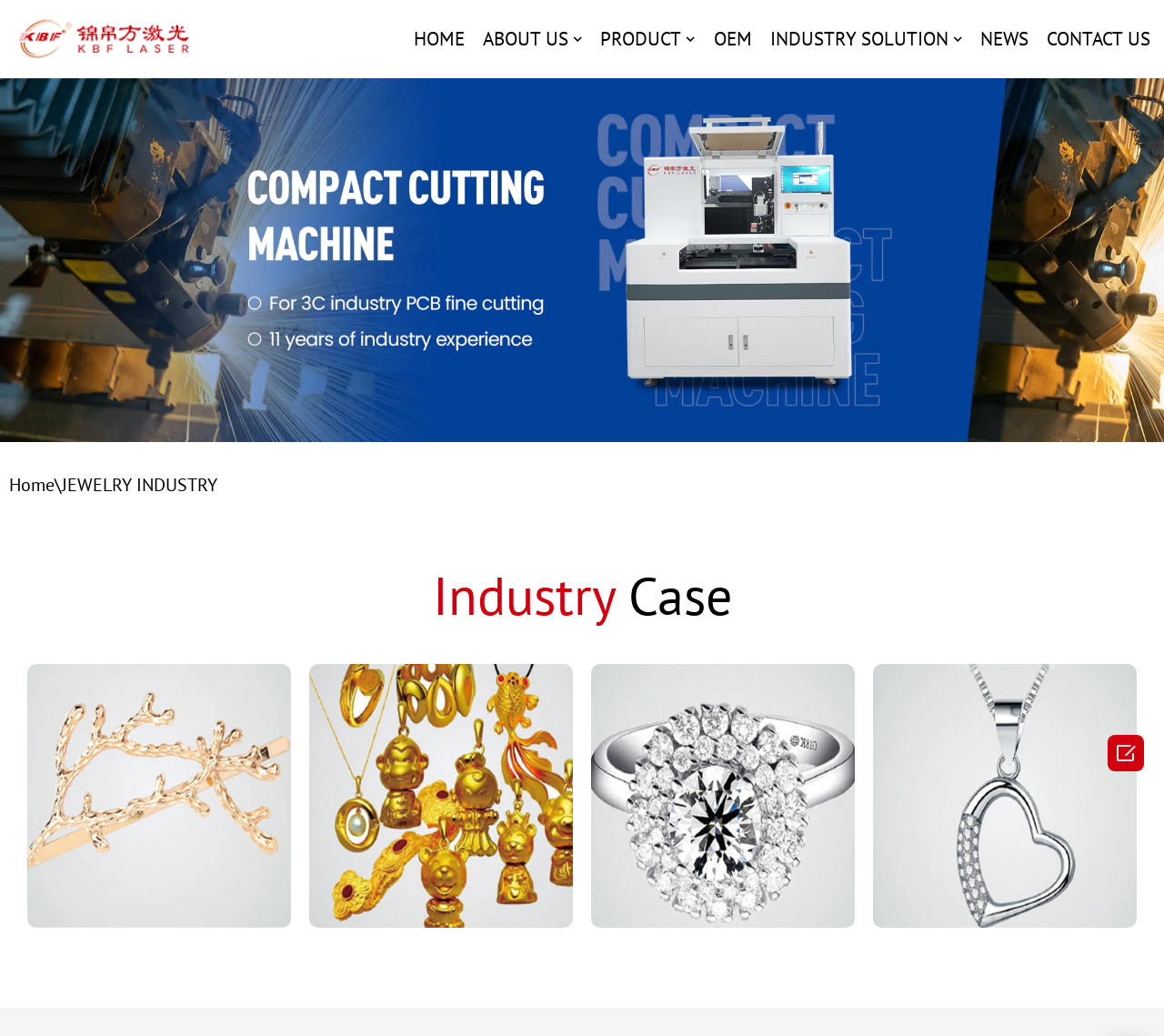Locate the bounding box coordinates of the element I should click to achieve the following instruction: "skip to content".

[0.0, 0.028, 0.023, 0.046]